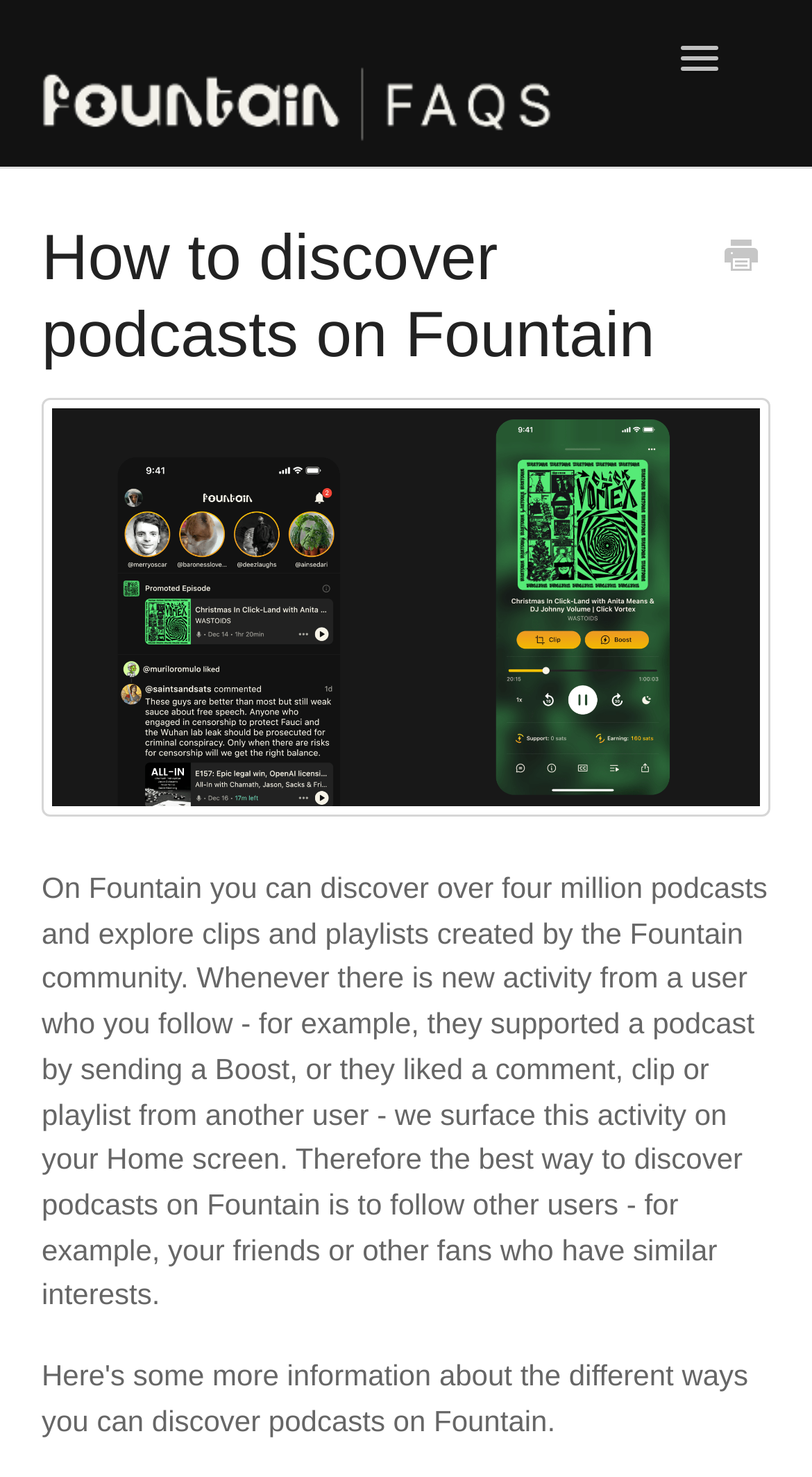Bounding box coordinates are specified in the format (top-left x, top-left y, bottom-right x, bottom-right y). All values are floating point numbers bounded between 0 and 1. Please provide the bounding box coordinate of the region this sentence describes: Contact

[0.4, 0.112, 0.6, 0.177]